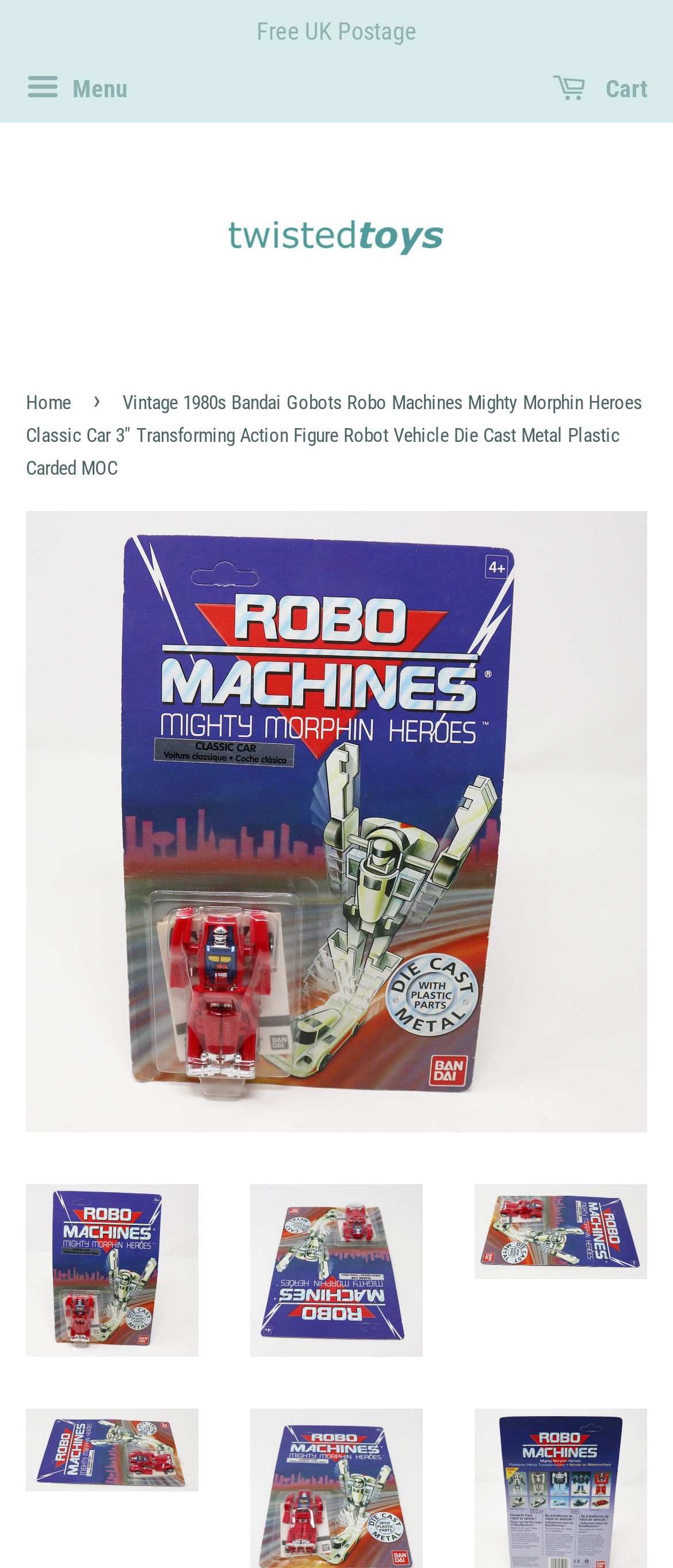What is the condition of the card?
Answer the question with a detailed and thorough explanation.

I inferred the answer by analyzing the meta description, which mentions that the unpunched card is in good condition considering its age with slight wear.